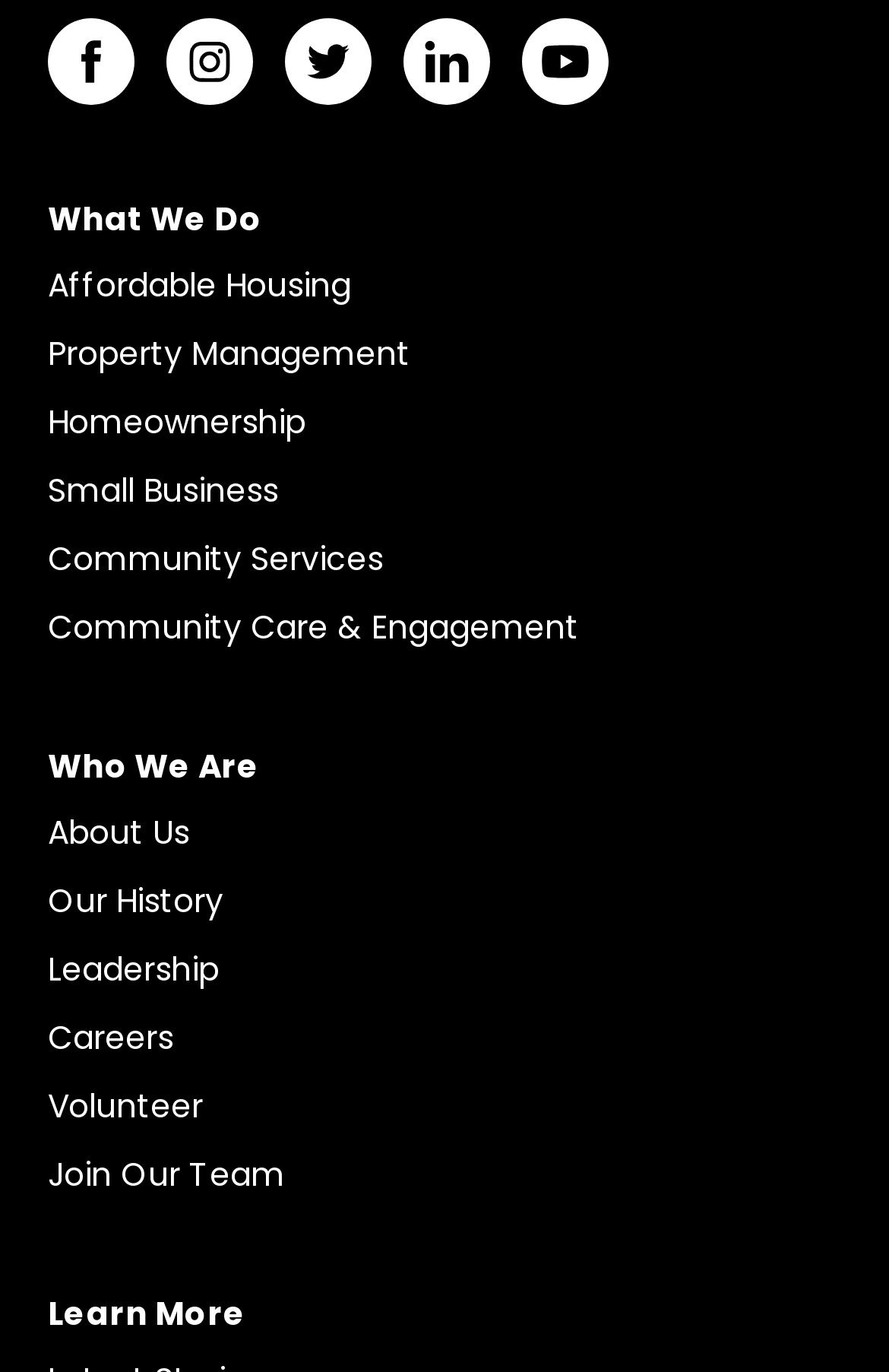What is the purpose of the 'Learn More' section?
Examine the image and provide an in-depth answer to the question.

The 'Learn More' section is likely intended to provide additional information about the organization, its services, or its mission, as it is a separate section at the bottom of the webpage.